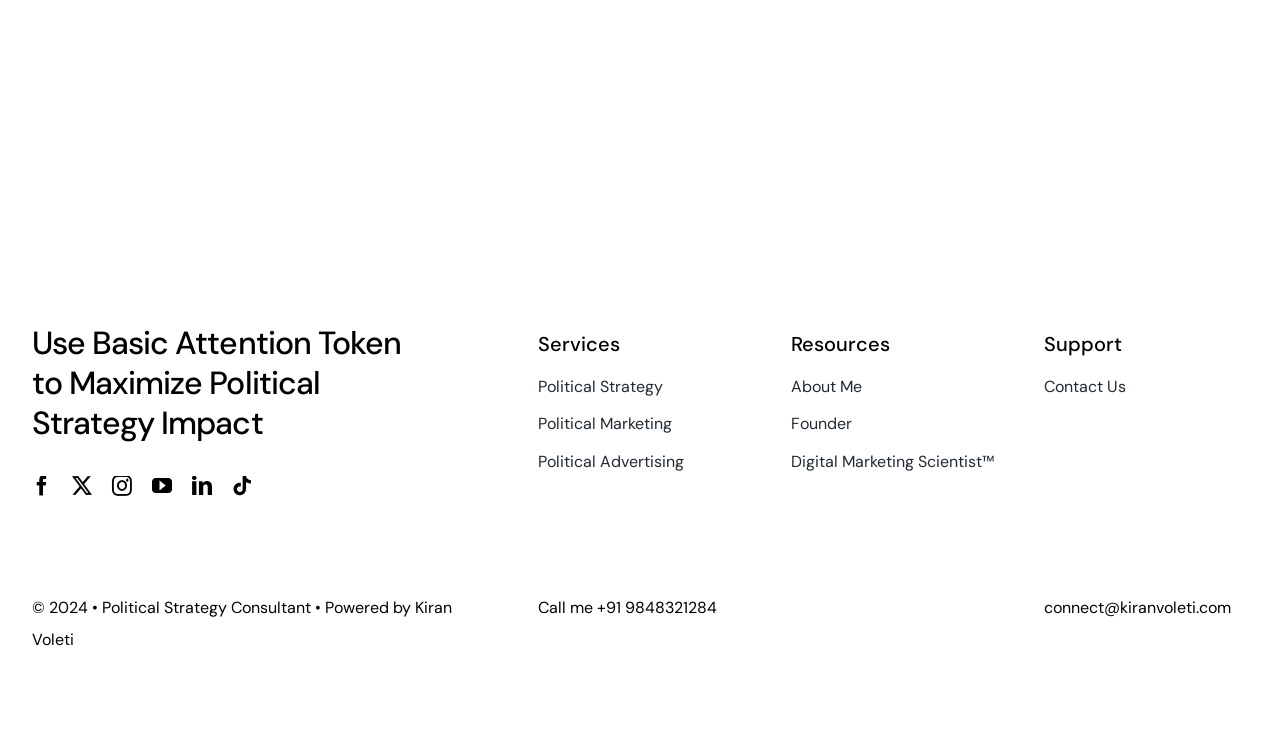What is the phone number to contact?
Refer to the image and provide a detailed answer to the question.

I found the phone number to contact by looking at the Support section, where it is listed as 'Call me +91 9848321284'.